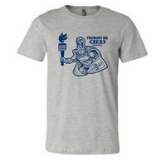What is the figure holding in the graphic?
Using the image as a reference, deliver a detailed and thorough answer to the question.

According to the caption, the graphic on the t-shirt features a 'strong, heroic figure holding a torch', which implies that the figure is grasping or carrying a torch in its hand.